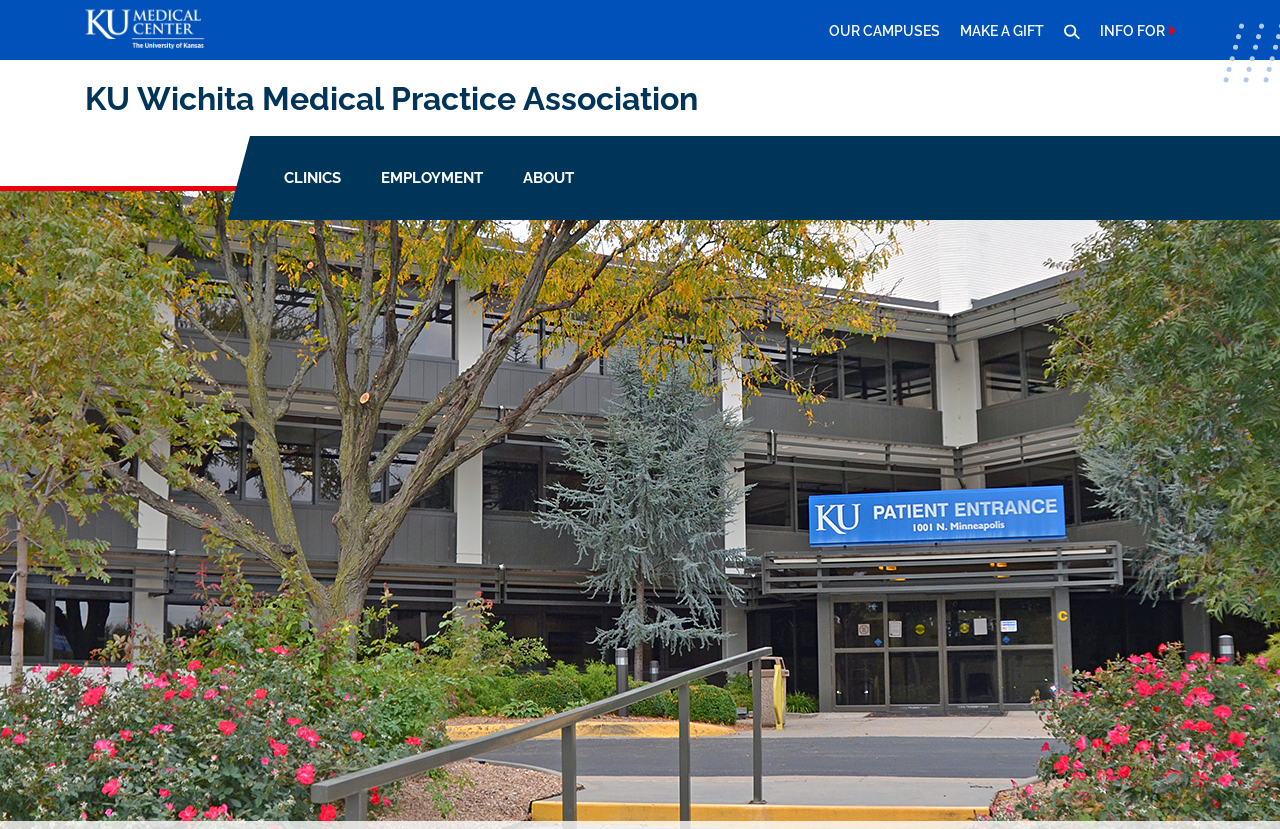Determine the bounding box coordinates of the area to click in order to meet this instruction: "Go to the clinics page".

[0.206, 0.204, 0.282, 0.226]